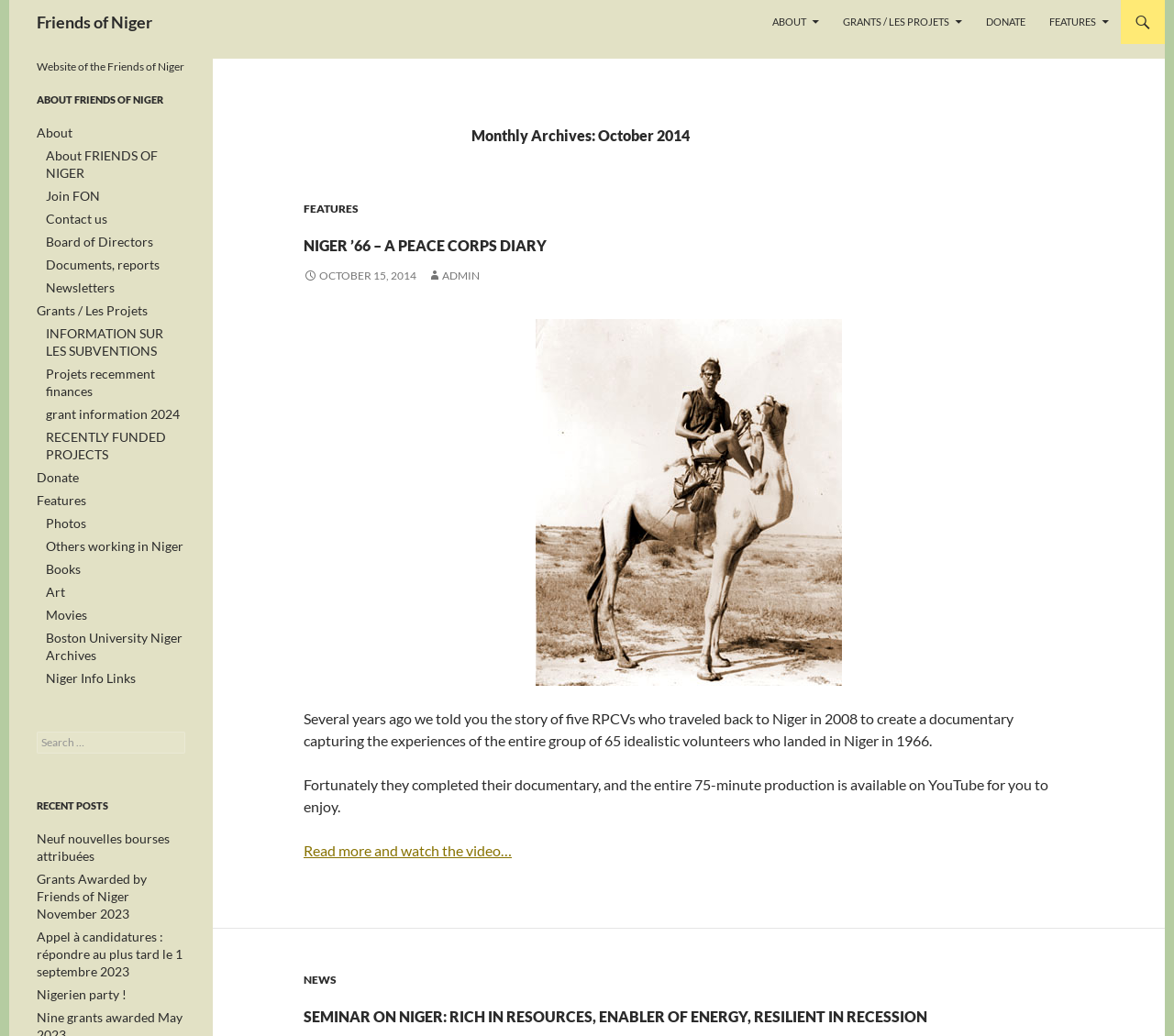Articulate a complete and detailed caption of the webpage elements.

The webpage is about Friends of Niger, a non-profit organization. At the top, there is a heading "Friends of Niger" and a link with the same text. Below it, there are five navigation links: "ABOUT", "GRANTS / LES PROJETS", "DONATE", "FEATURES", and a search bar.

The main content of the page is an article titled "NIGER ’66 – A PEACE CORPS DIARY". The article has a brief introduction, followed by a link to read more and watch a video. The article is positioned in the middle of the page, taking up most of the width.

To the left of the article, there is a sidebar with several sections. The first section is a header "Monthly Archives: October 2014". Below it, there are links to different categories, including "ABOUT FRIENDS OF NIGER", "Grants / Les Projets", "Donate", "Features", and others. There are also links to "Newsletters", "Board of Directors", and "Documents, reports".

Further down the sidebar, there are links to "Photos", "Others working in Niger", "Books", "Art", "Movies", and "Boston University Niger Archives". There is also a section titled "RECENT POSTS" with links to several news articles.

At the very bottom of the page, there is a section titled "CATEGORIES".